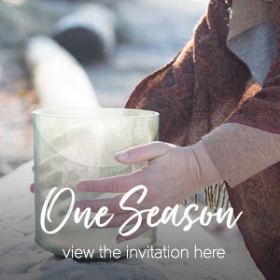Refer to the image and provide a thorough answer to this question:
What is the atmosphere conveyed by the image?

The overall aesthetic conveys a peaceful, reflective atmosphere, inviting contemplation and connection, which is reinforced by the warm, textured shawl and the gentle holding of the vessel.